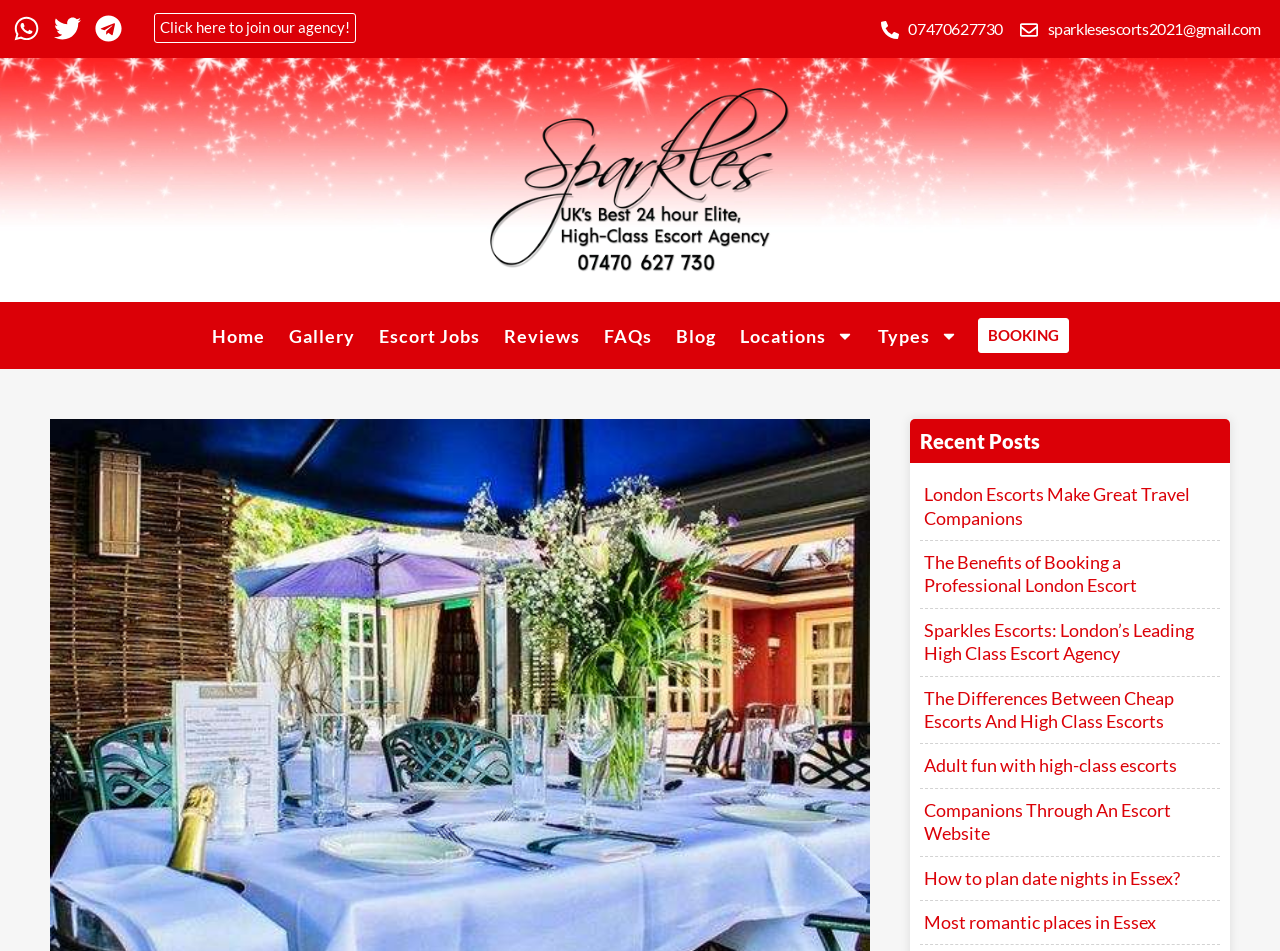Specify the bounding box coordinates of the area that needs to be clicked to achieve the following instruction: "Read about Romantic nightout ideas in Essex".

[0.722, 0.911, 0.922, 0.934]